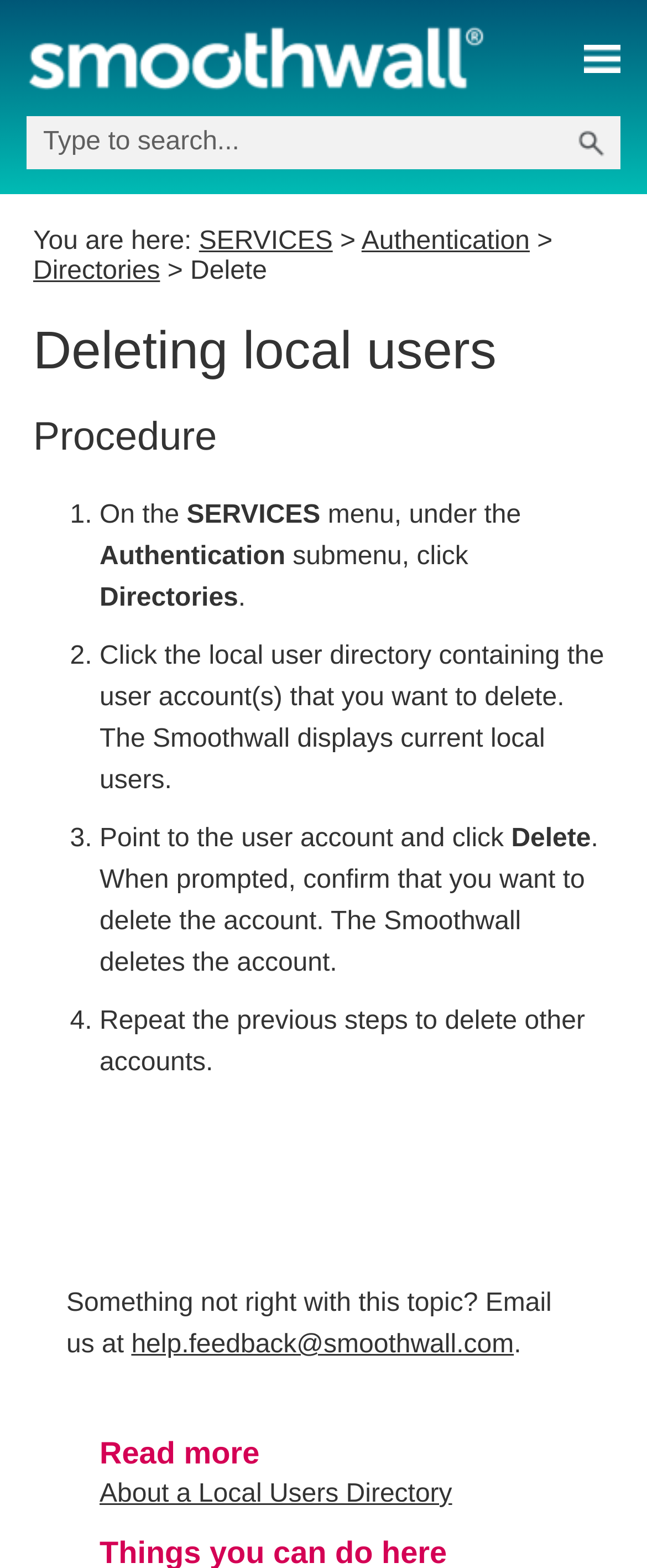Provide a short answer to the following question with just one word or phrase: What is the email address to contact for feedback on this topic?

help.feedback@smoothwall.com